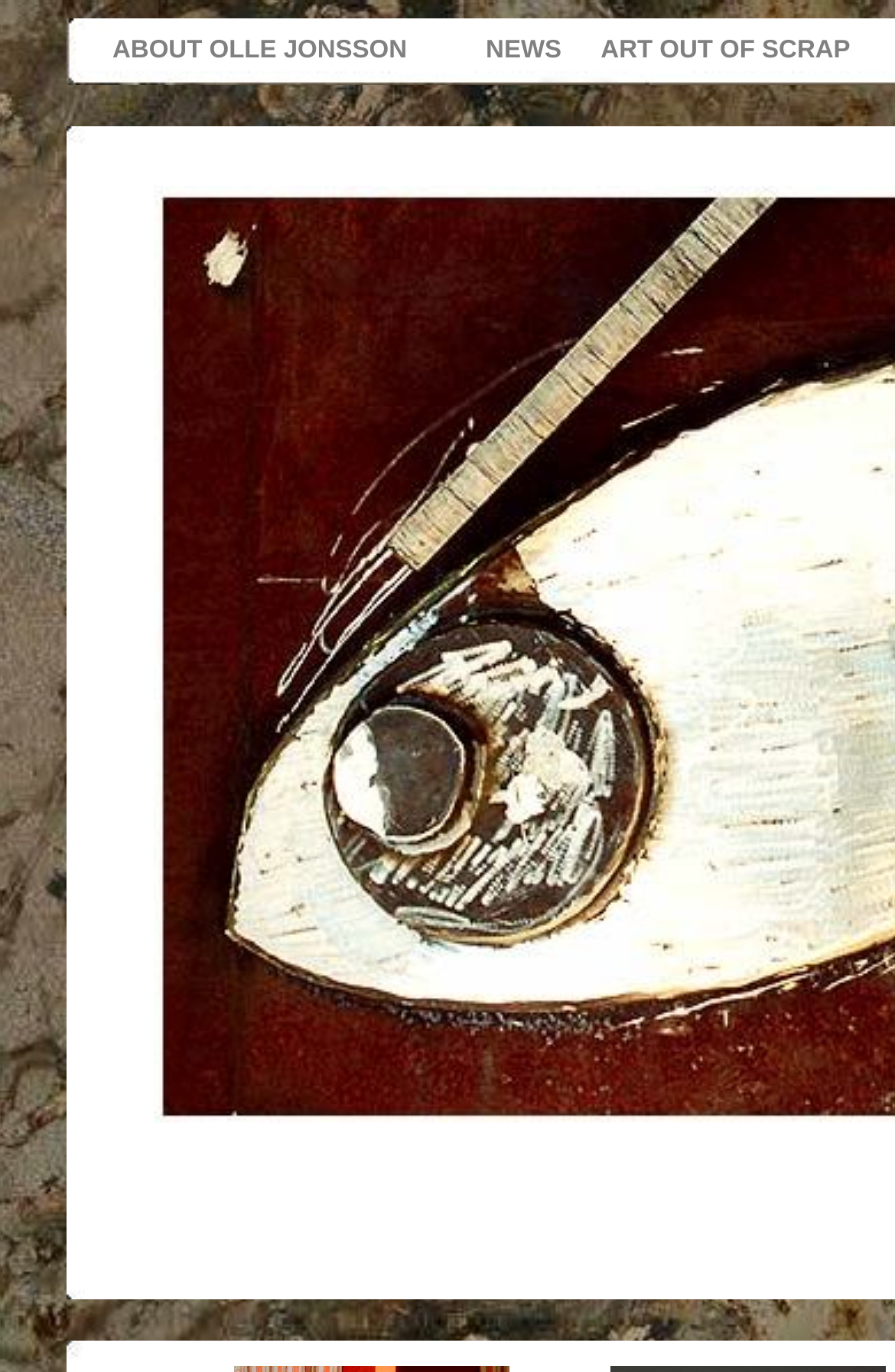Find and provide the bounding box coordinates for the UI element described with: "ART OUT OF SCRAP".

[0.646, 0.013, 0.95, 0.062]